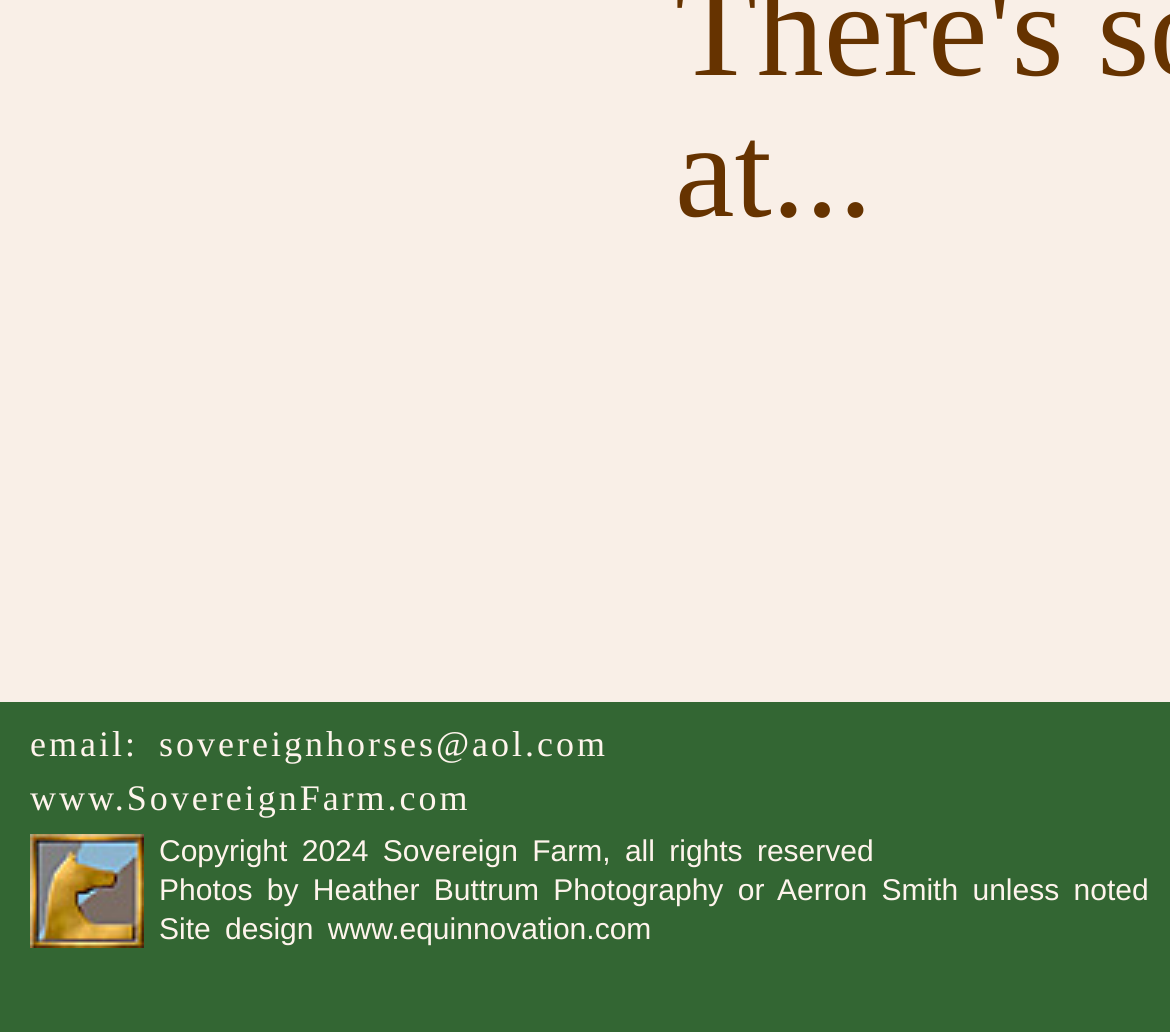Identify and provide the bounding box for the element described by: "Heather Buttrum Photography".

[0.267, 0.849, 0.618, 0.881]